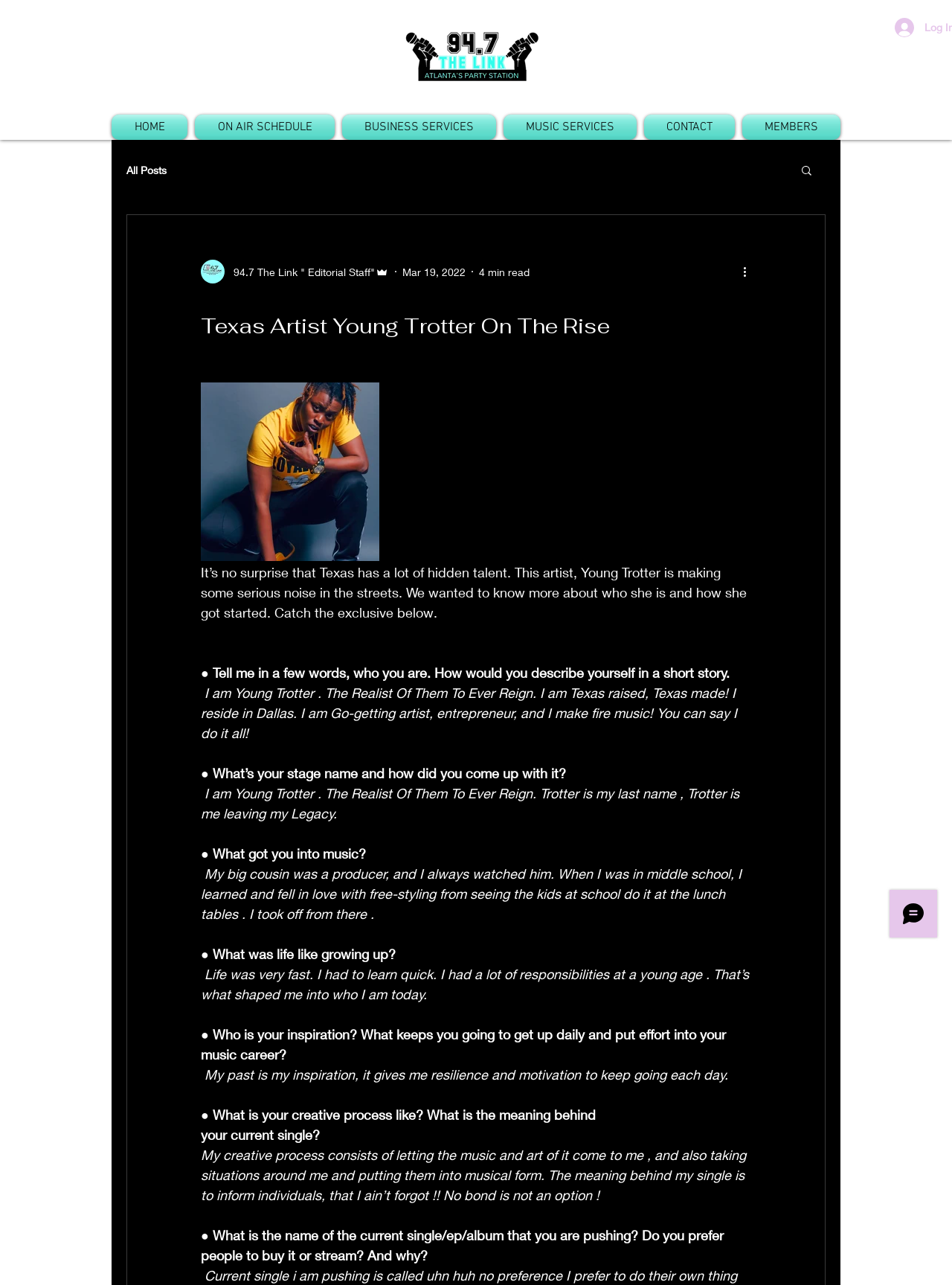Kindly determine the bounding box coordinates for the area that needs to be clicked to execute this instruction: "Read more about Young Trotter".

[0.211, 0.298, 0.398, 0.437]